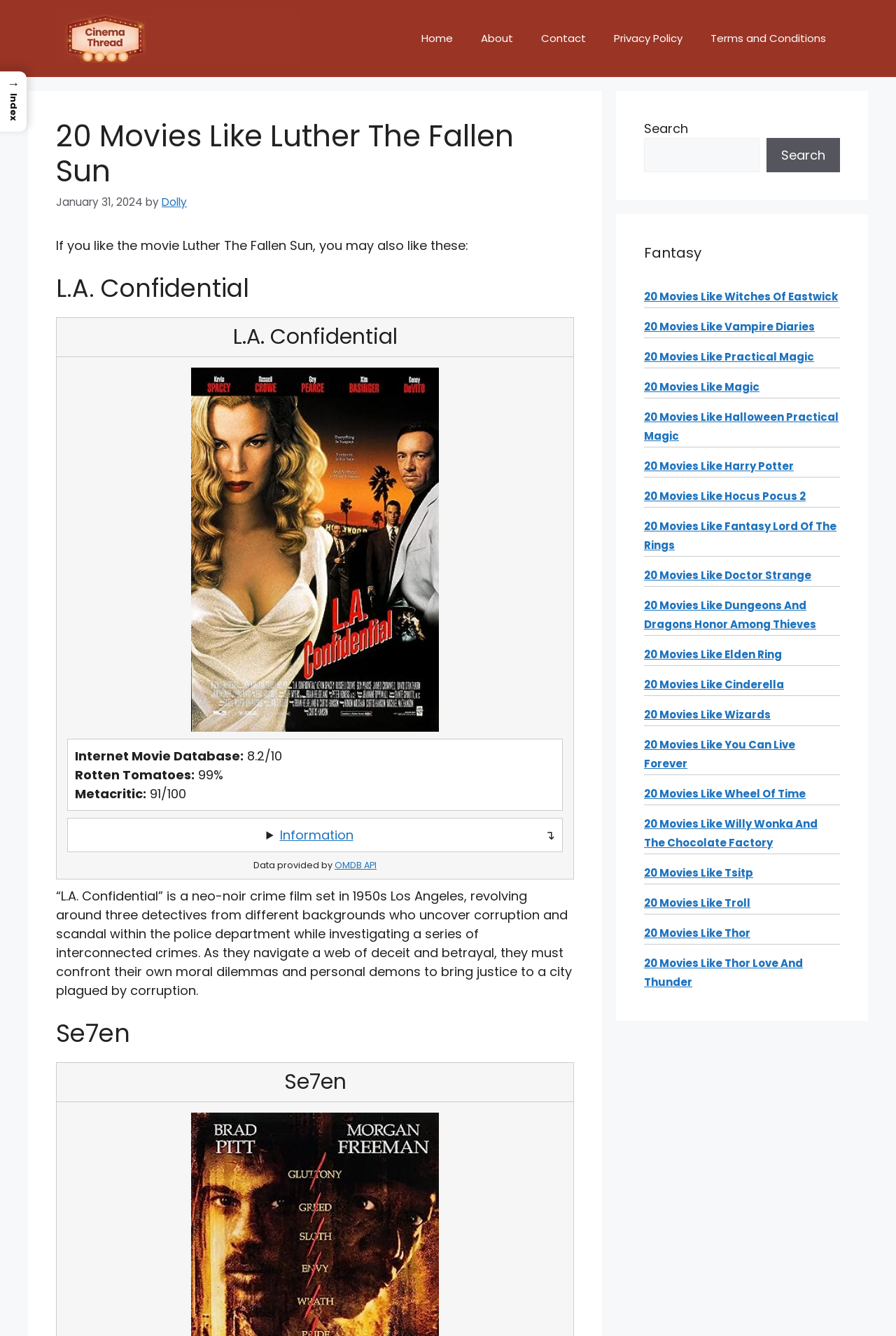Extract the bounding box of the UI element described as: "Dolly".

[0.18, 0.146, 0.209, 0.157]